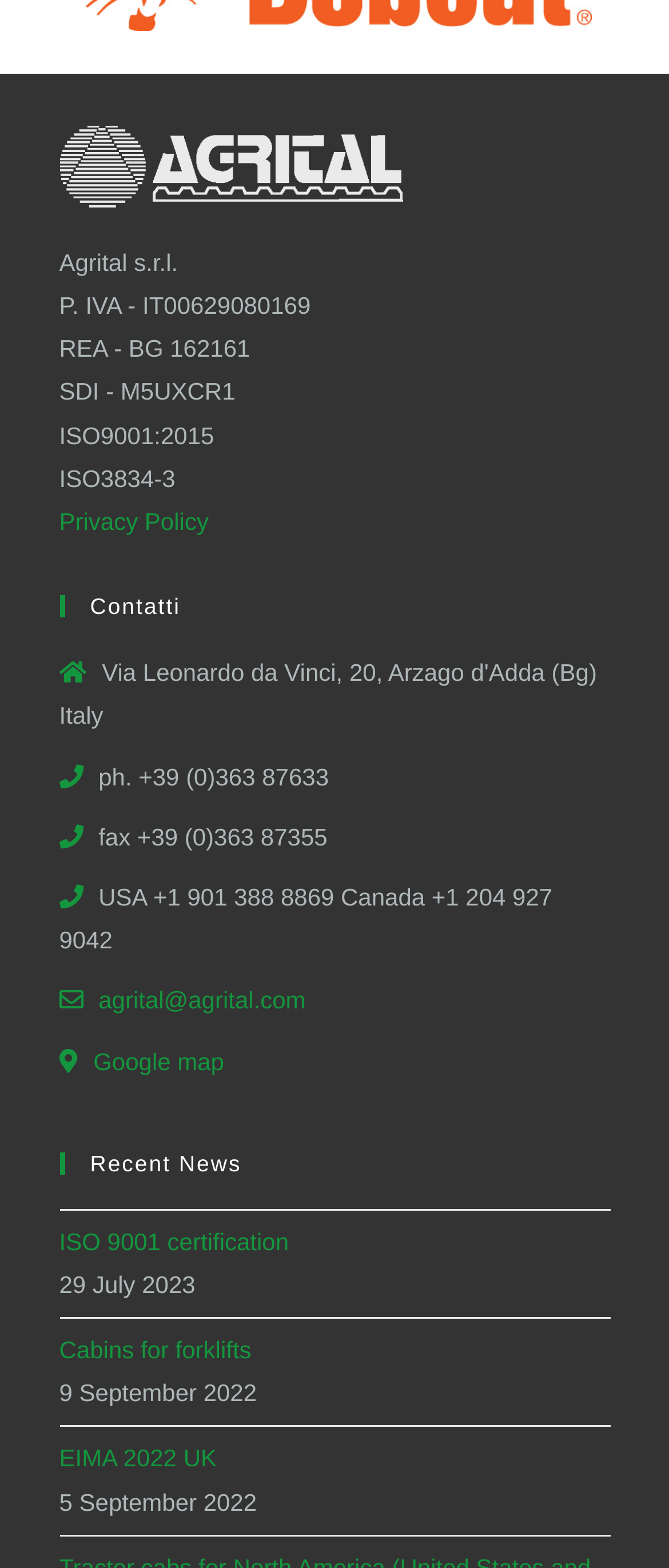Determine the bounding box coordinates of the clickable region to execute the instruction: "view recent news". The coordinates should be four float numbers between 0 and 1, denoted as [left, top, right, bottom].

[0.088, 0.735, 0.912, 0.749]